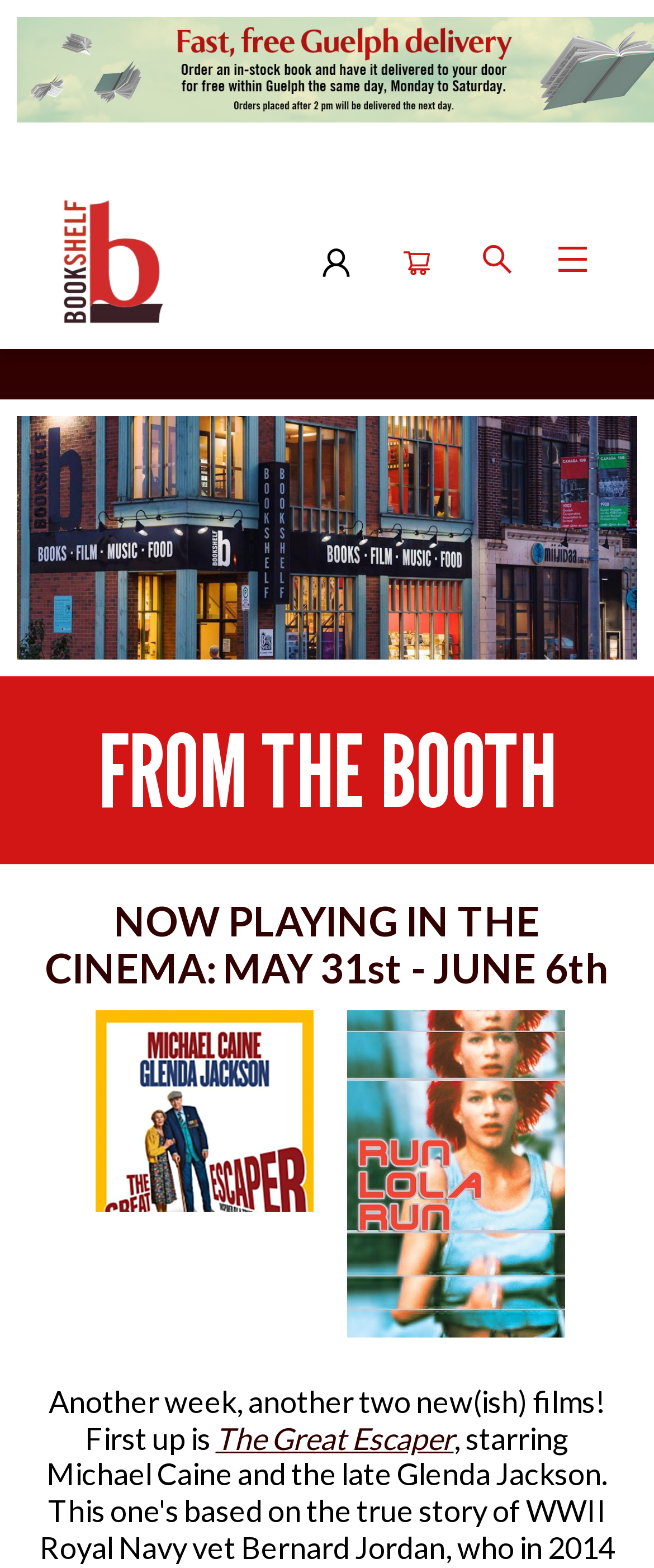Using the elements shown in the image, answer the question comprehensively: How many new films are mentioned in the text?

The text mentions 'another two new(ish) films' which indicates that there are two new films being mentioned.